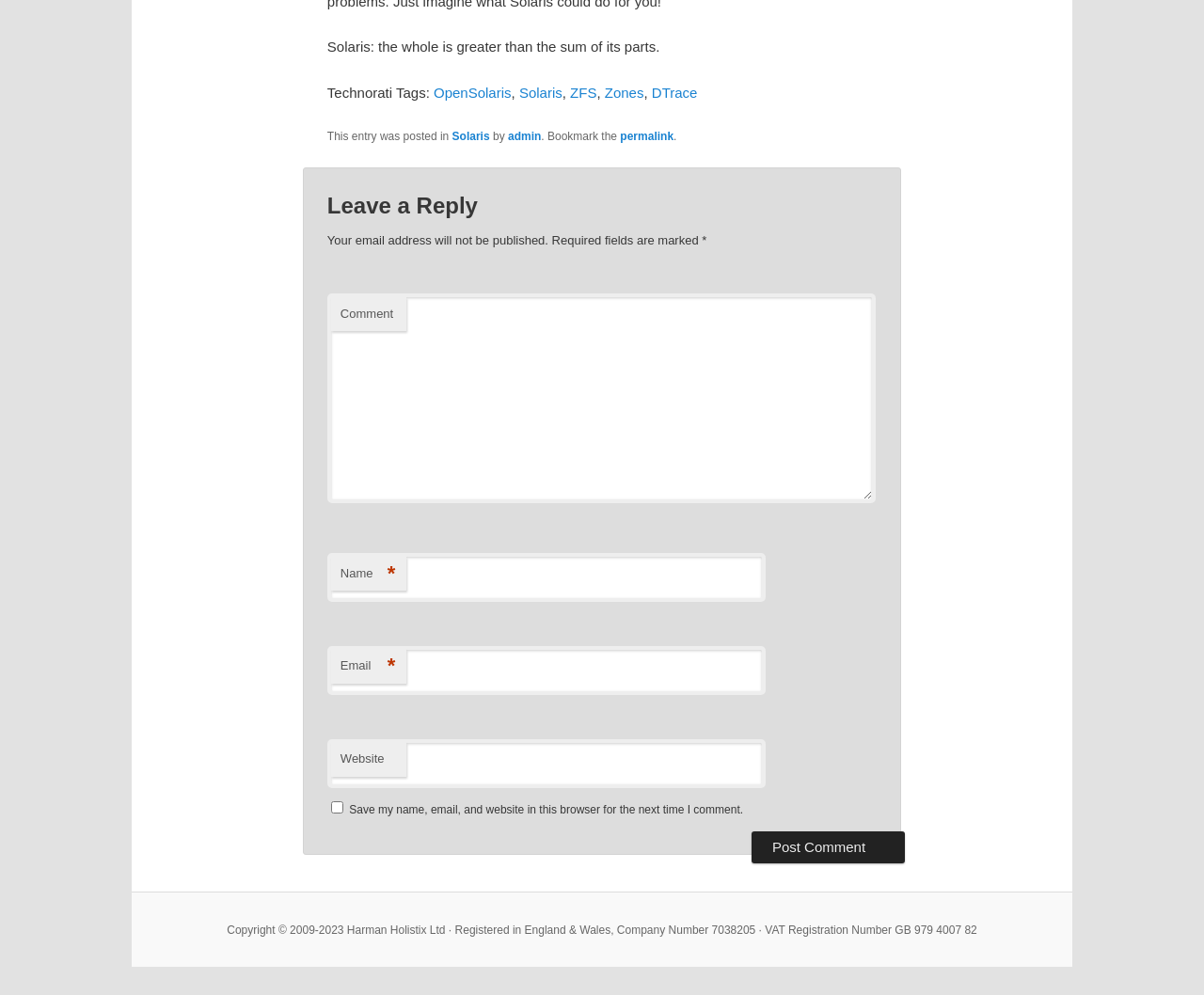How many links are there in the Technorati Tags section?
With the help of the image, please provide a detailed response to the question.

In the Technorati Tags section, there are four links: OpenSolaris, Solaris, ZFS, and Zones. These links are related to the topic of the article and provide additional information.